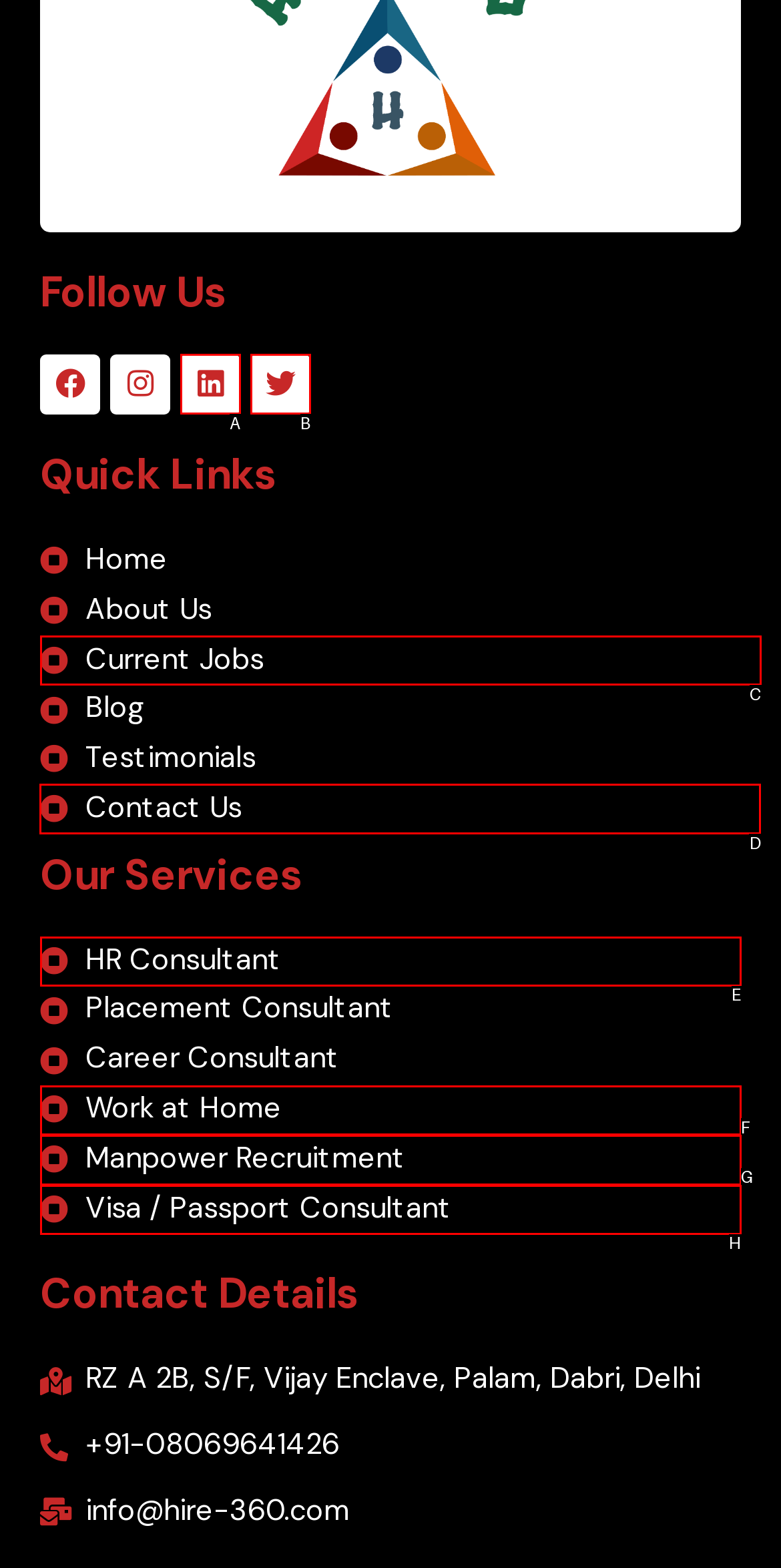Select the letter of the element you need to click to complete this task: Contact Us
Answer using the letter from the specified choices.

D